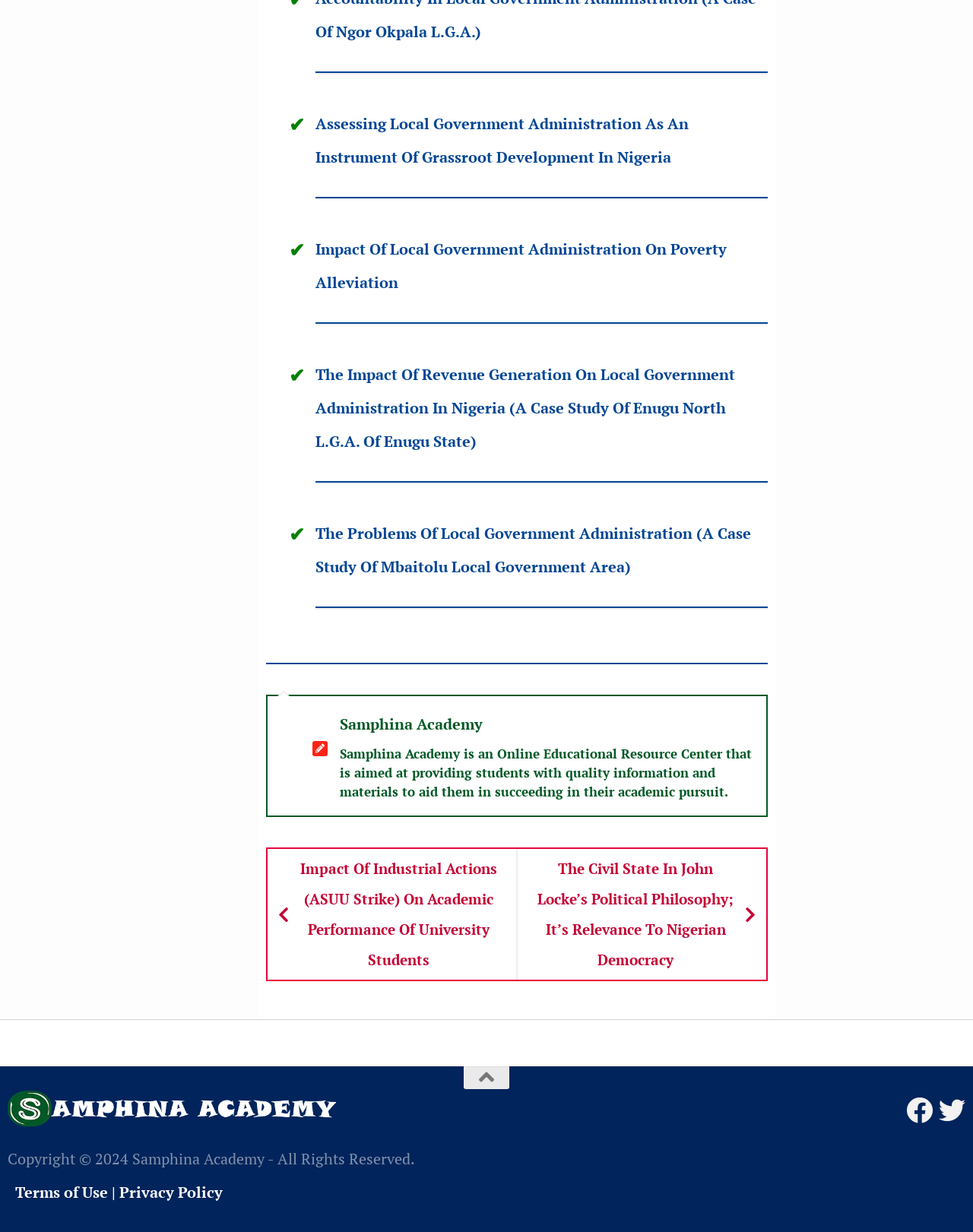What is the topic of the first link on the webpage? Based on the screenshot, please respond with a single word or phrase.

Assessing Local Government Administration